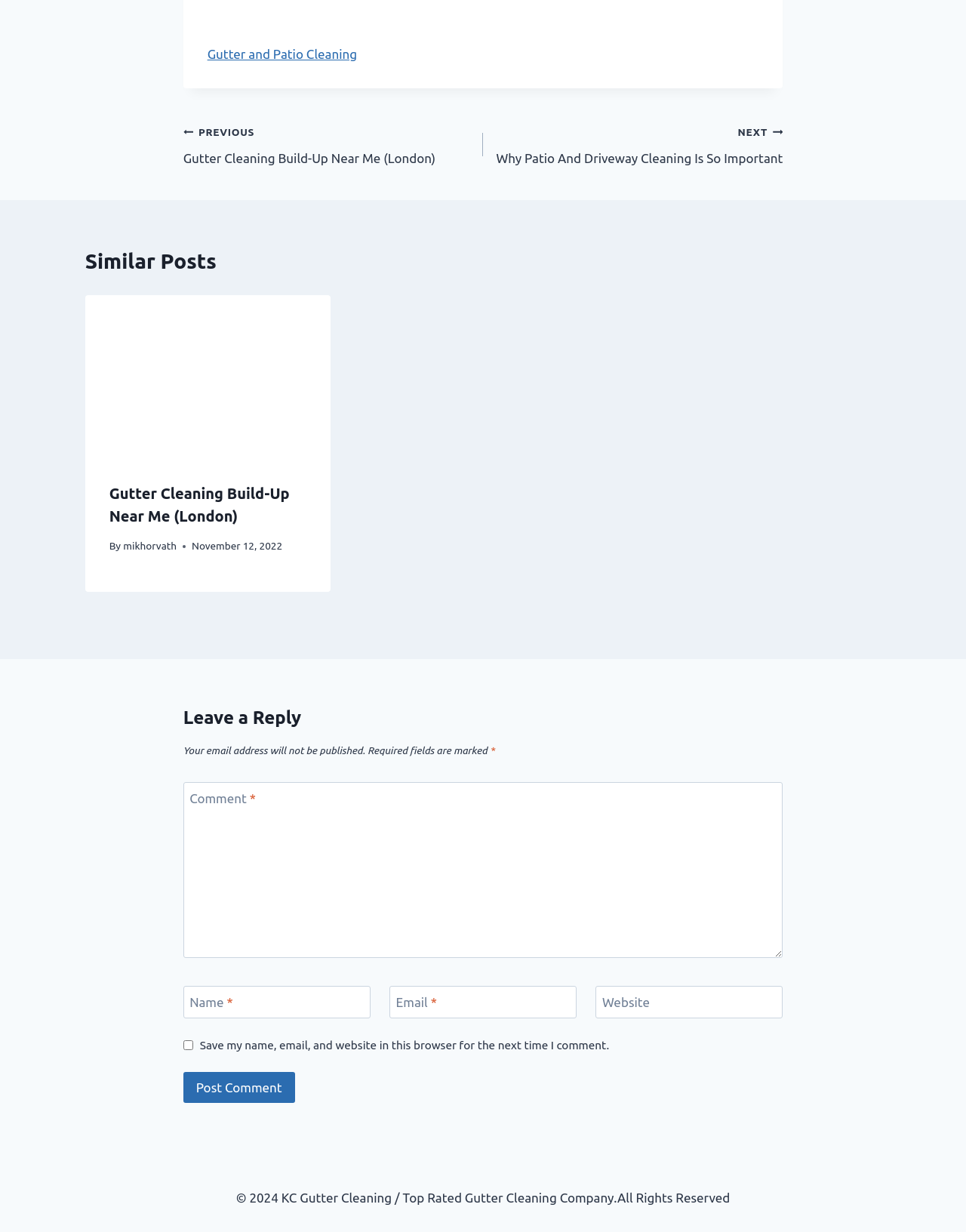Using the webpage screenshot, locate the HTML element that fits the following description and provide its bounding box: "name="submit" value="Post Comment"".

[0.19, 0.87, 0.305, 0.895]